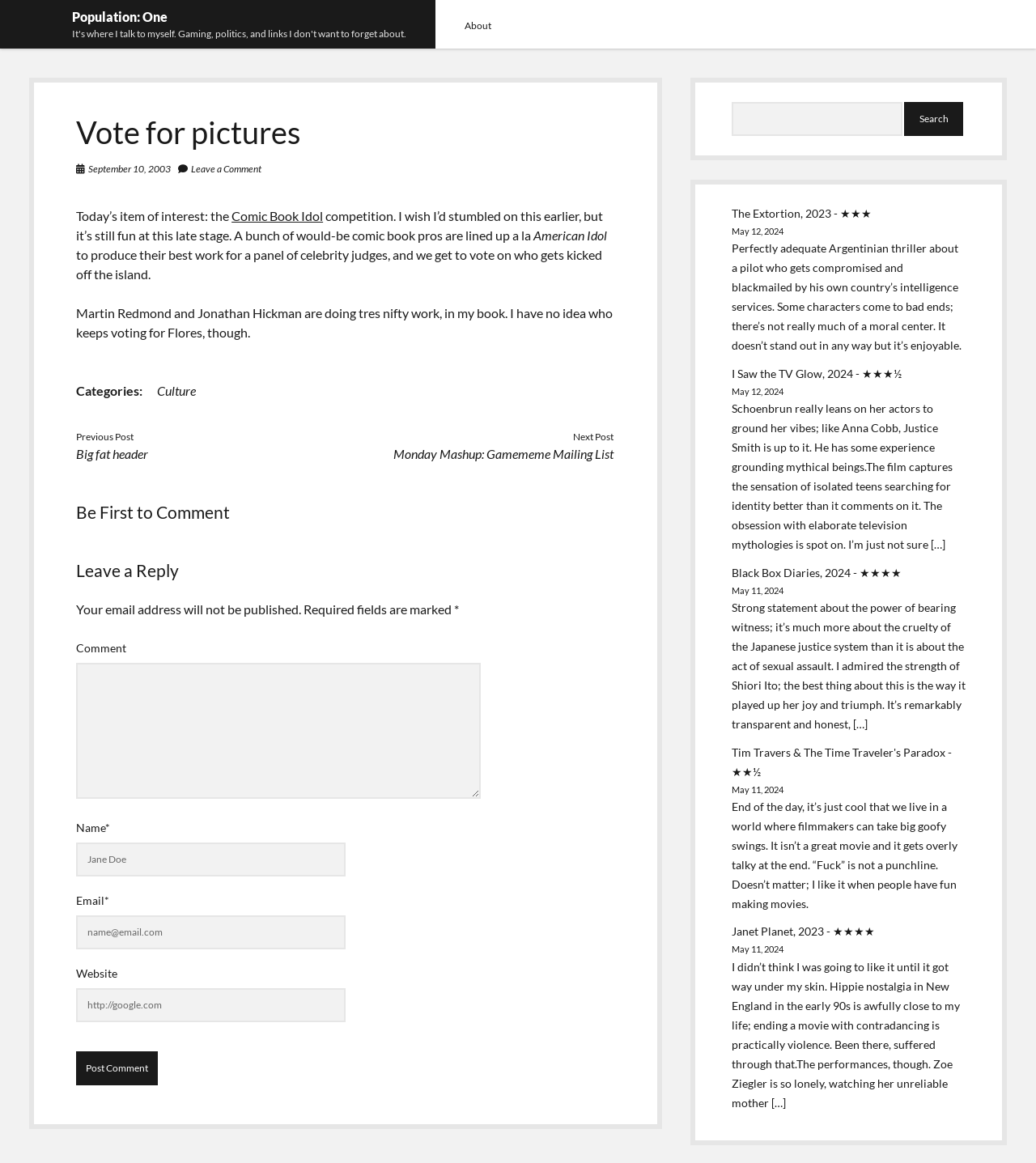Find the bounding box coordinates for the area that should be clicked to accomplish the instruction: "Search".

[0.706, 0.088, 0.933, 0.117]